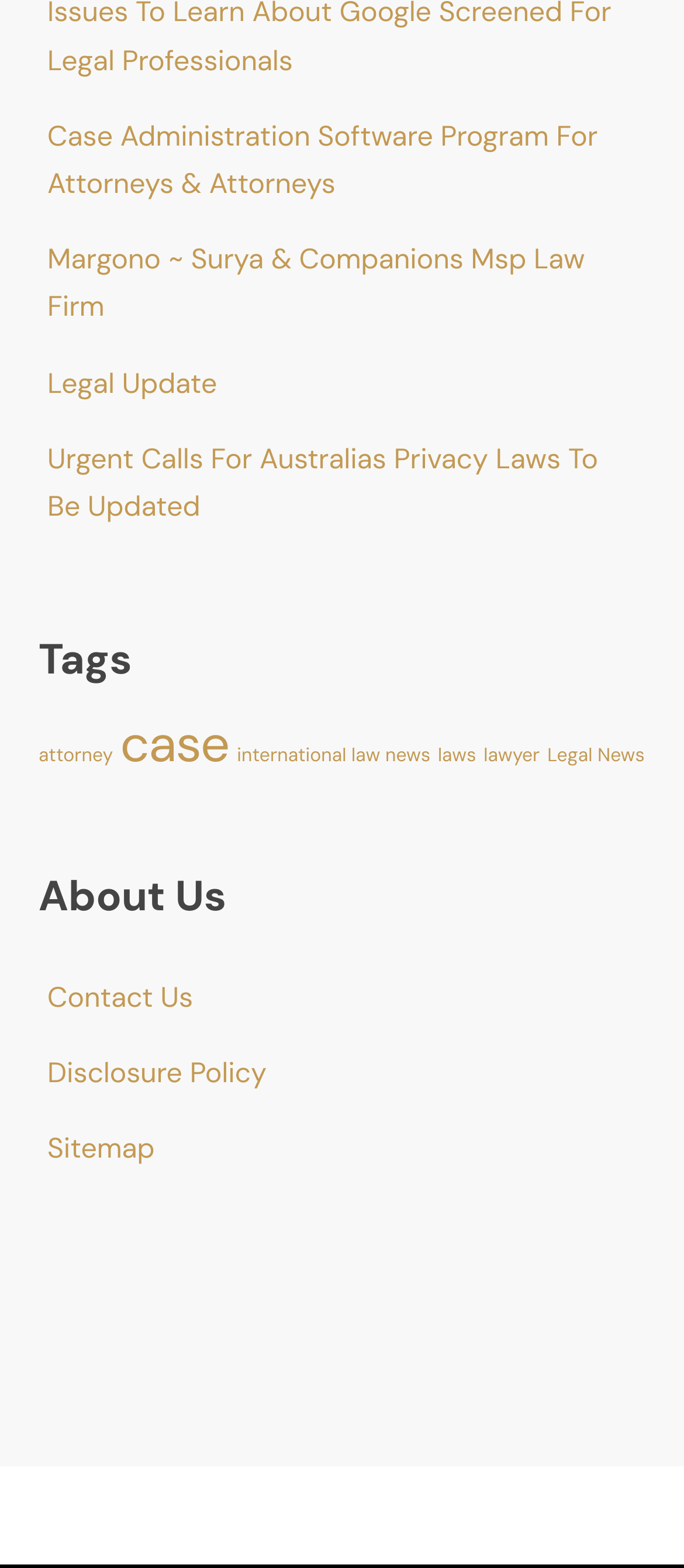What is the last link under the 'About Us' section?
Observe the image and answer the question with a one-word or short phrase response.

Sitemap